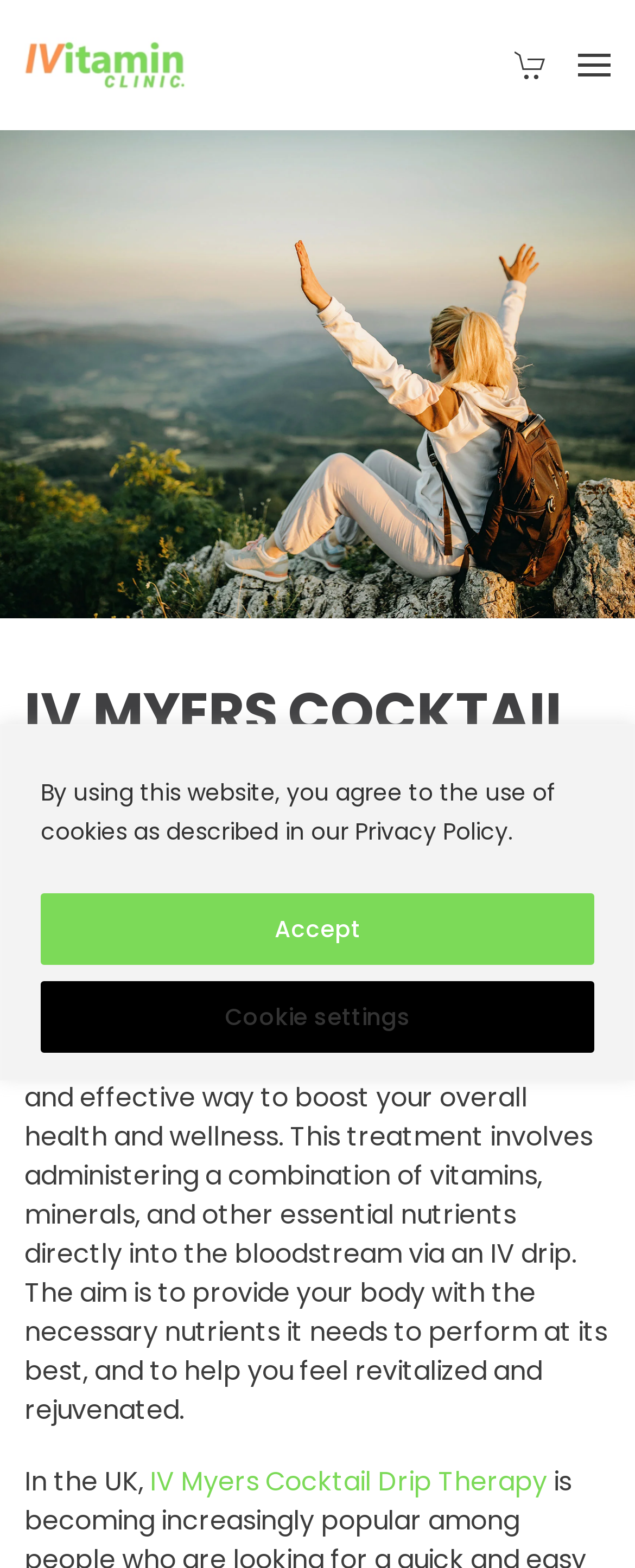What is the date mentioned on the webpage?
Using the image as a reference, give an elaborate response to the question.

I found a time element with a StaticText child element containing the date 'March 13, 2023', which is the date mentioned on the webpage.